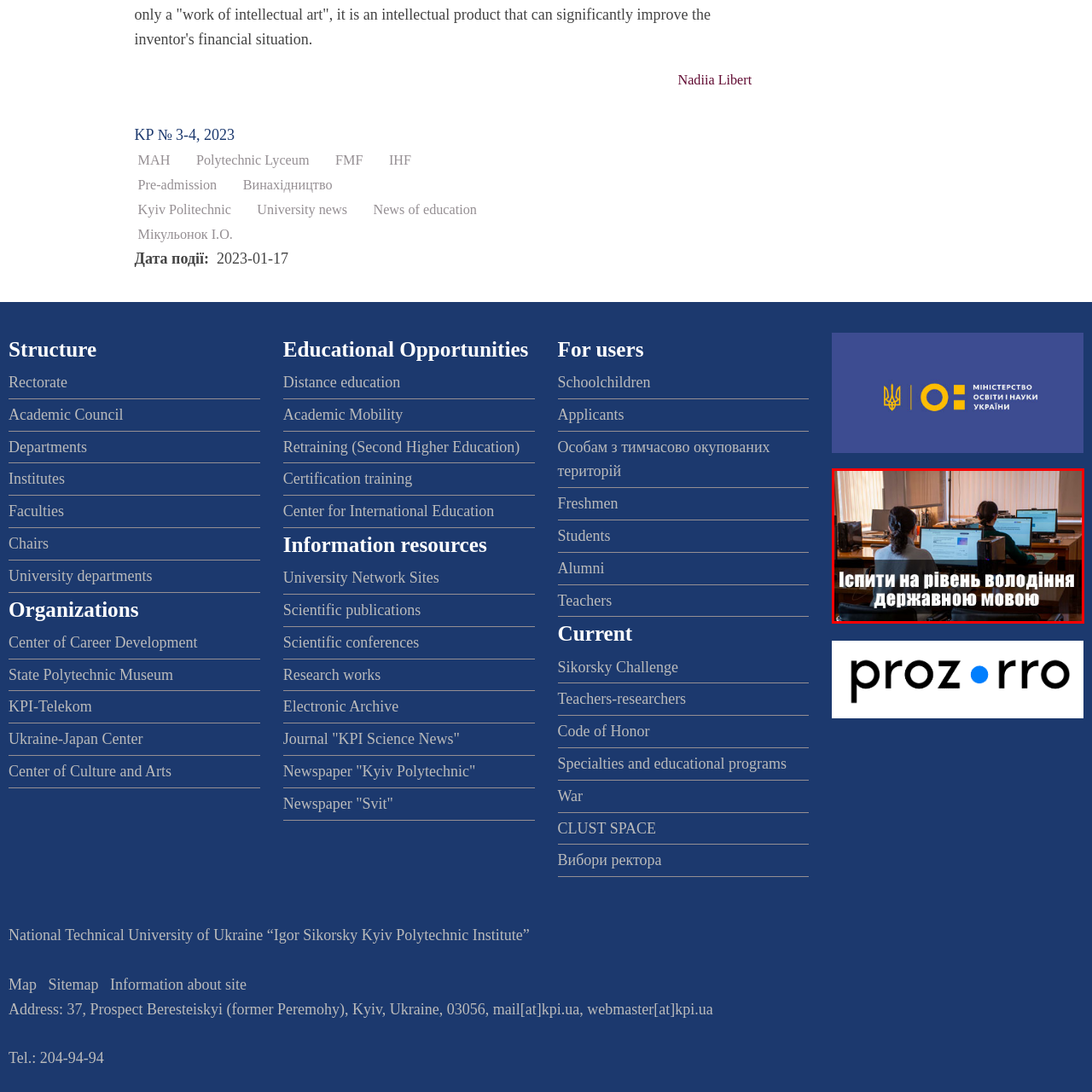How many students are shown in the image?
Take a close look at the image highlighted by the red bounding box and answer the question thoroughly based on the details you see.

The caption explicitly states that two individuals are seated at workstations, each in front of a computer, focused on their screens, indicating that there are two students shown in the image.